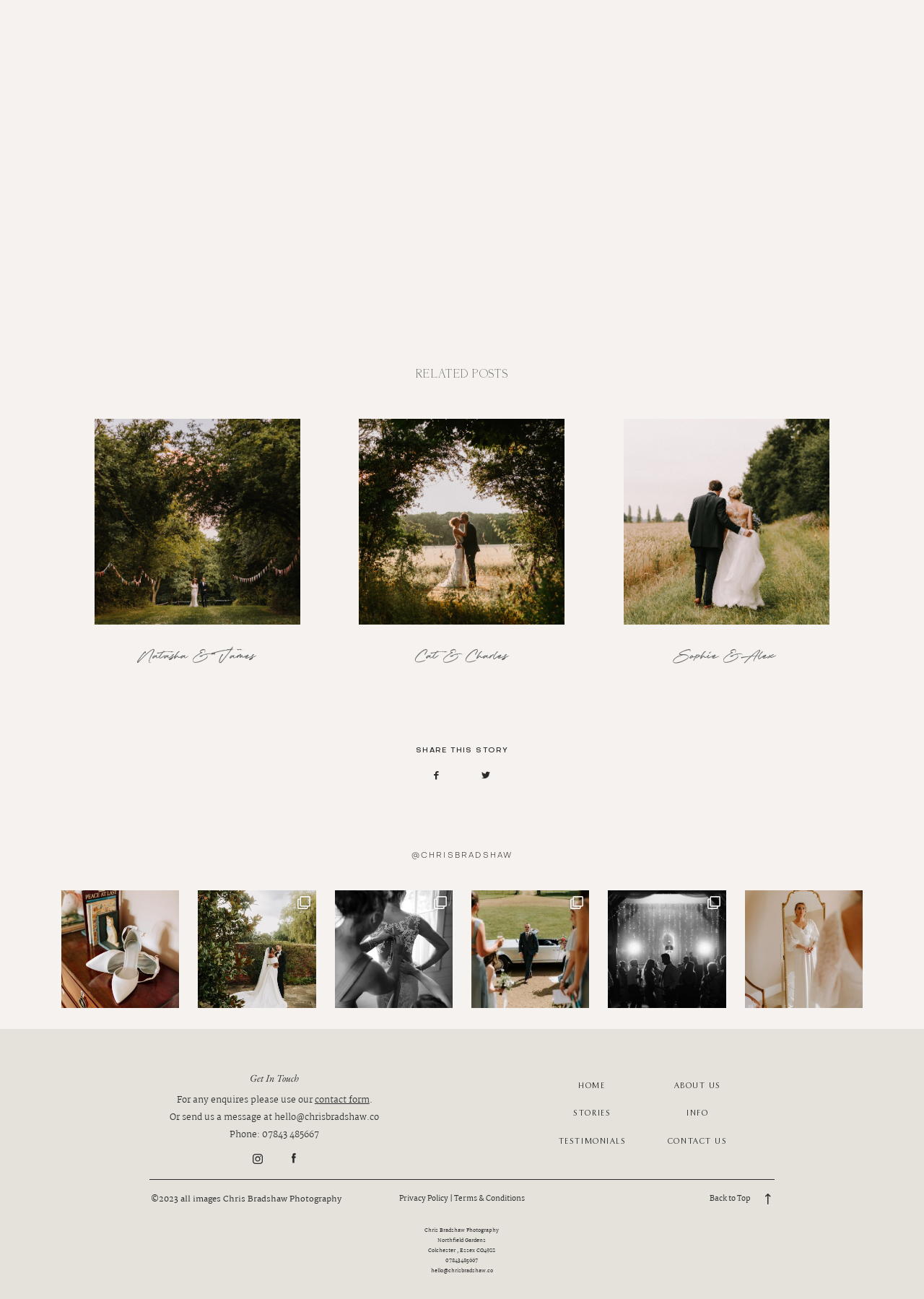Determine the bounding box coordinates of the clickable area required to perform the following instruction: "Get in touch with Chris Bradshaw Photography". The coordinates should be represented as four float numbers between 0 and 1: [left, top, right, bottom].

[0.271, 0.825, 0.324, 0.835]